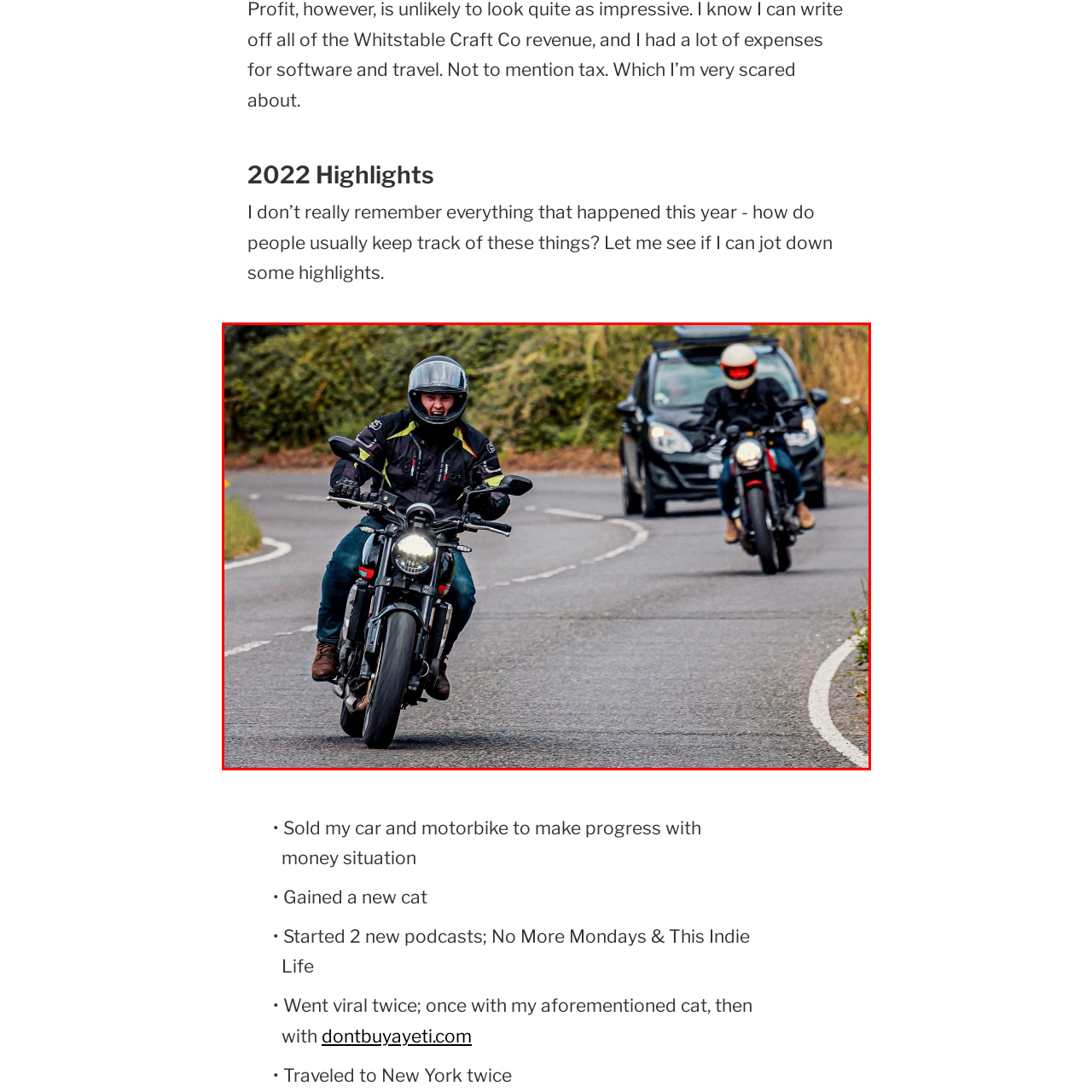Direct your attention to the red-bounded image and answer the question with a single word or phrase:
What is the atmosphere of the scene?

Adventurous